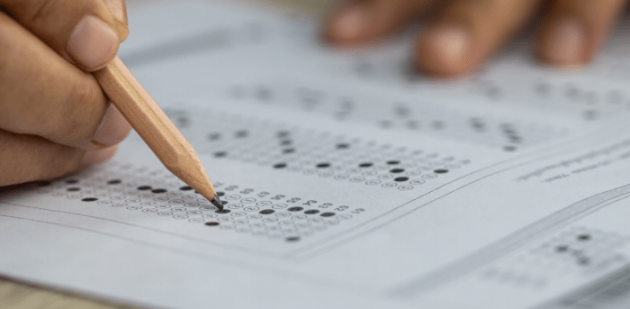Provide a comprehensive description of the image.

The image depicts a close-up view of a hand holding a wooden pencil, poised over a printed answer sheet filled with a series of bubbles and multiple-choice questions. The sheet shows a clear pattern of circles, some of which are filled in, suggesting a test-taking scenario, possibly for a standardized exam. This visual emphasizes the traditional assessment methods that many students experience, contrasting with the growing demand for online colleges that offer alternative evaluation options without the need for proctored exams. The context aligns with discussions on educational flexibility, addressing the concerns of test anxiety and the desire for more accommodating assessment environments, as highlighted in the article "How to Choose Online Colleges Without Proctored Exams."